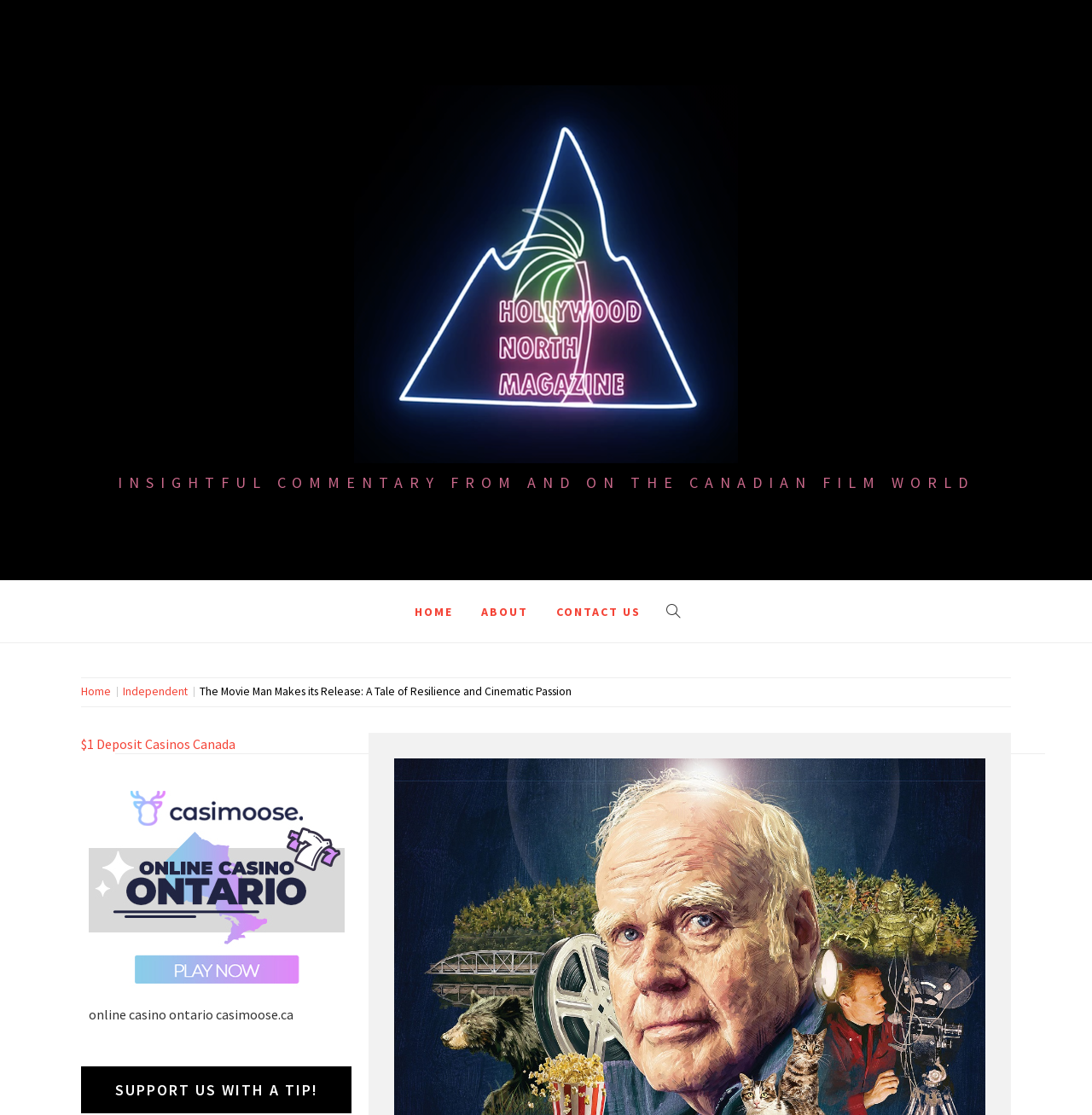Using the provided element description: "Contact us", identify the bounding box coordinates. The coordinates should be four floats between 0 and 1 in the order [left, top, right, bottom].

[0.498, 0.521, 0.598, 0.576]